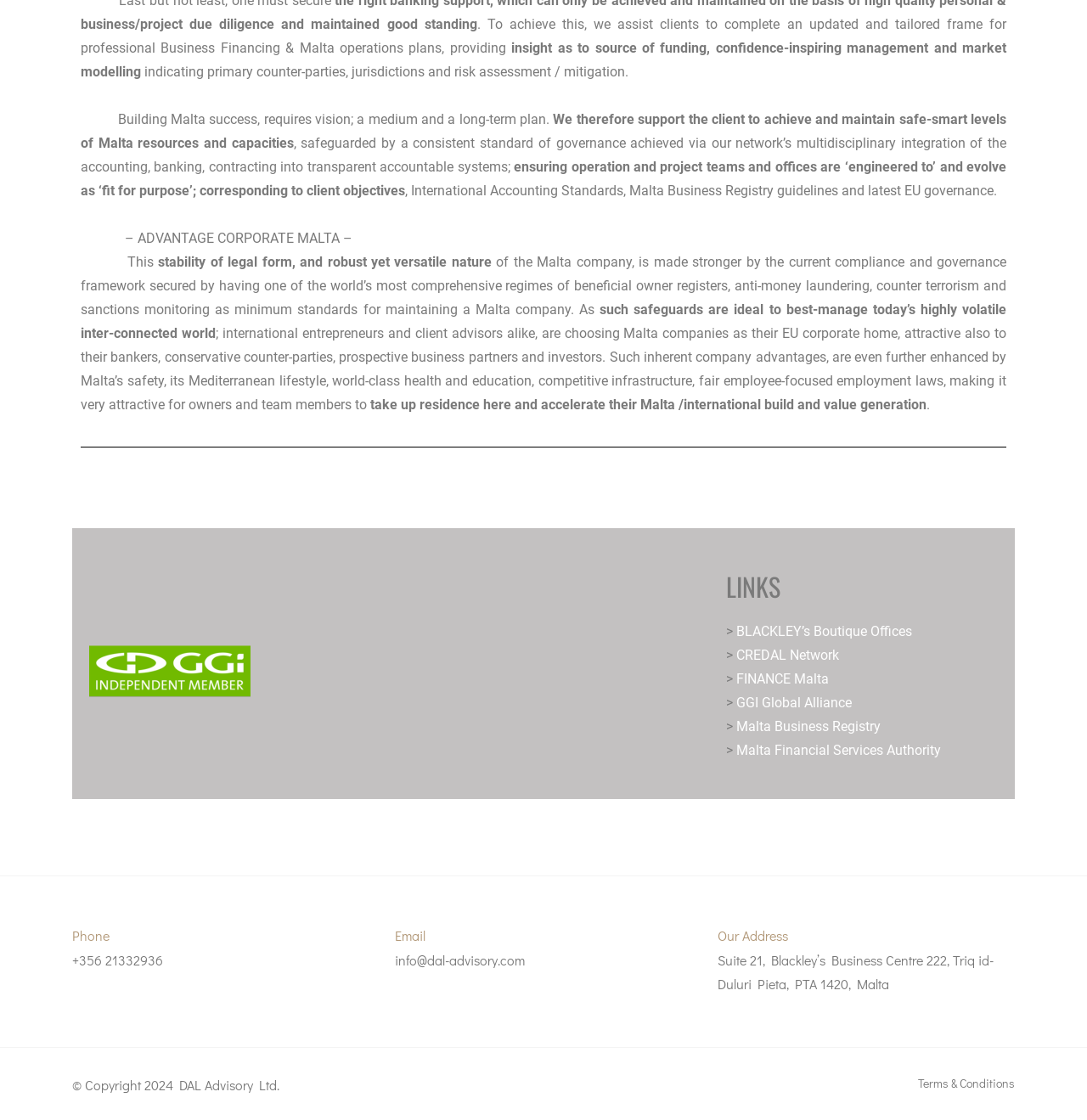Identify the bounding box coordinates of the area that should be clicked in order to complete the given instruction: "Click the 'FINANCE Malta' link". The bounding box coordinates should be four float numbers between 0 and 1, i.e., [left, top, right, bottom].

[0.668, 0.596, 0.762, 0.617]